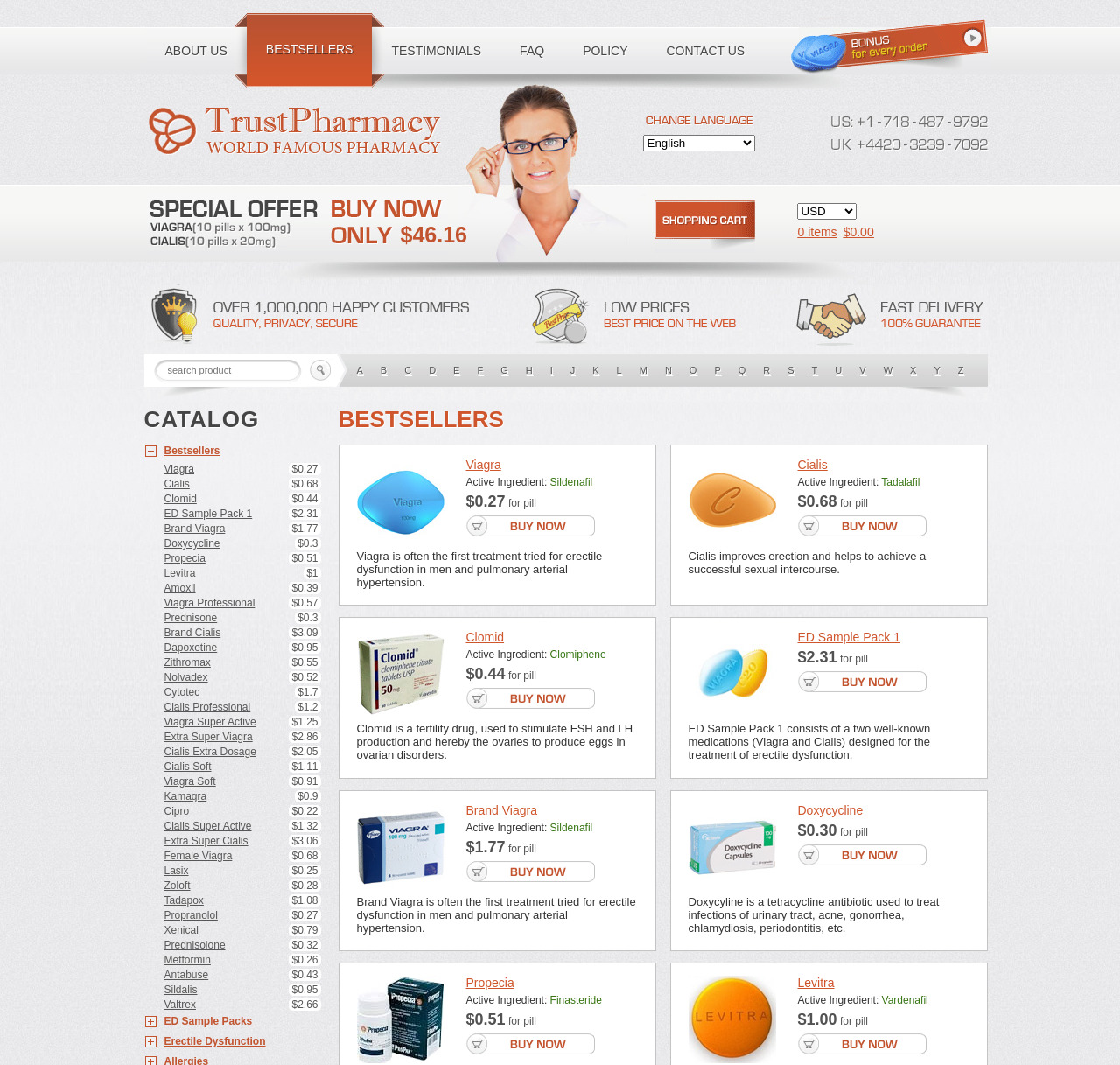What is the toll free number?
Please answer using one word or phrase, based on the screenshot.

Not provided